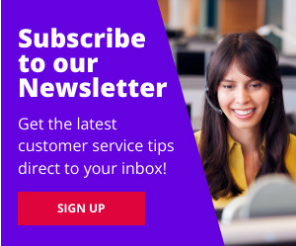What is the woman in the photo wearing?
Could you answer the question in a detailed manner, providing as much information as possible?

The appealing photo of the smiling woman in the banner shows her wearing a headset, indicating her engagement in a customer service role, which is a key aspect of the newsletter's focus.